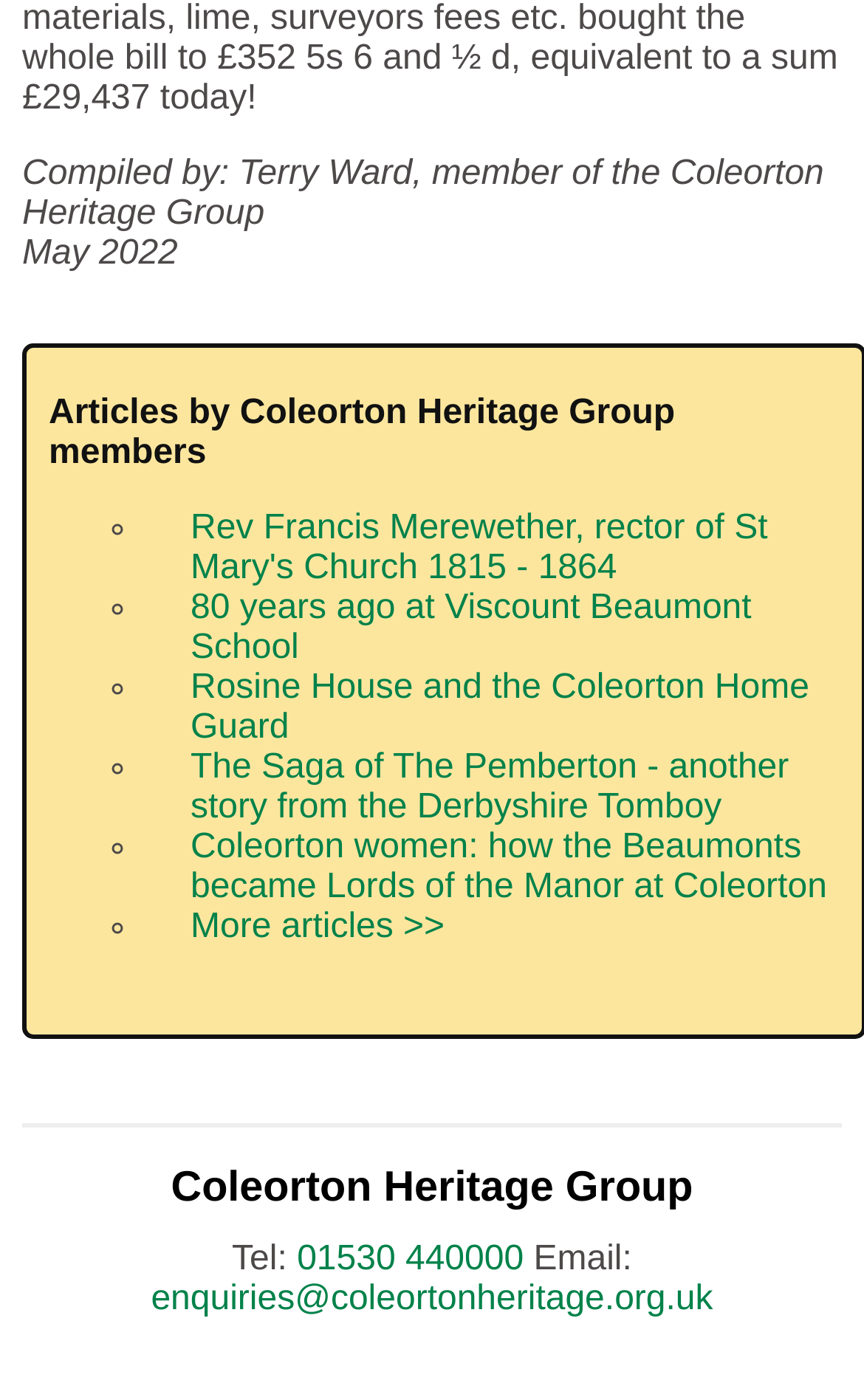Please specify the bounding box coordinates for the clickable region that will help you carry out the instruction: "Send an email to Coleorton Heritage Group".

[0.175, 0.915, 0.825, 0.942]